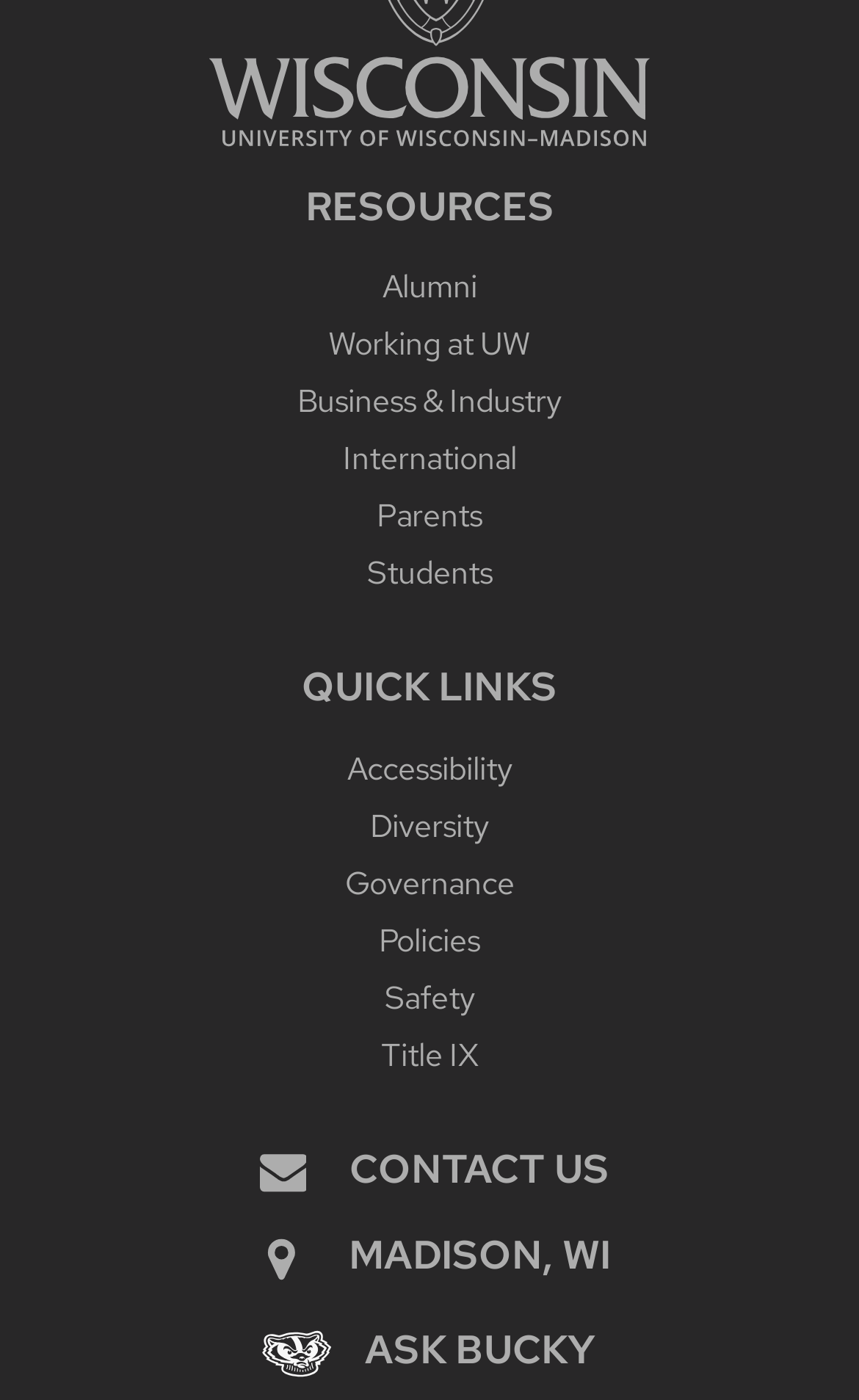Calculate the bounding box coordinates of the UI element given the description: "Title IX".

[0.444, 0.737, 0.556, 0.767]